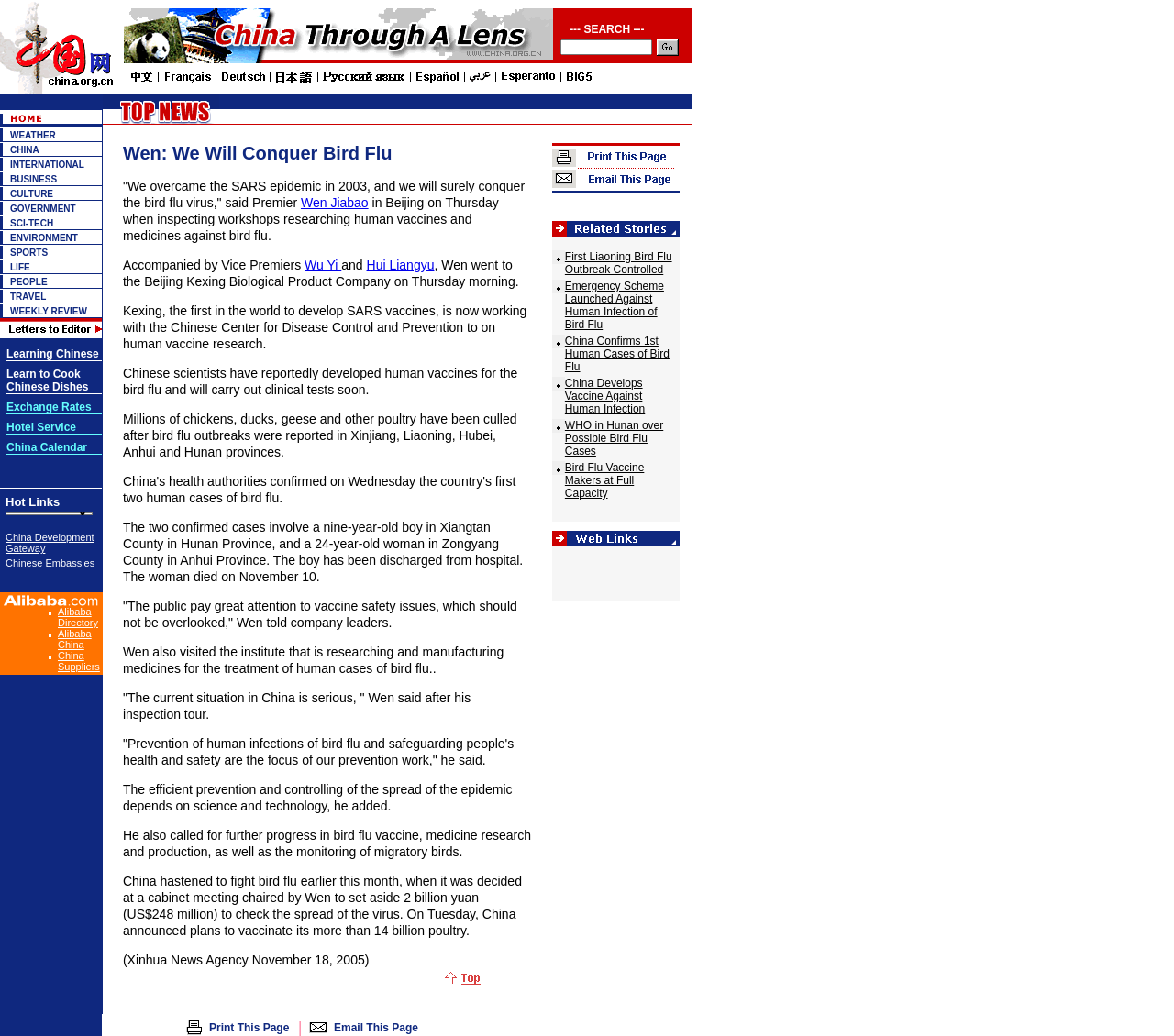Please find the bounding box coordinates for the clickable element needed to perform this instruction: "Submit the search query".

[0.56, 0.038, 0.578, 0.054]